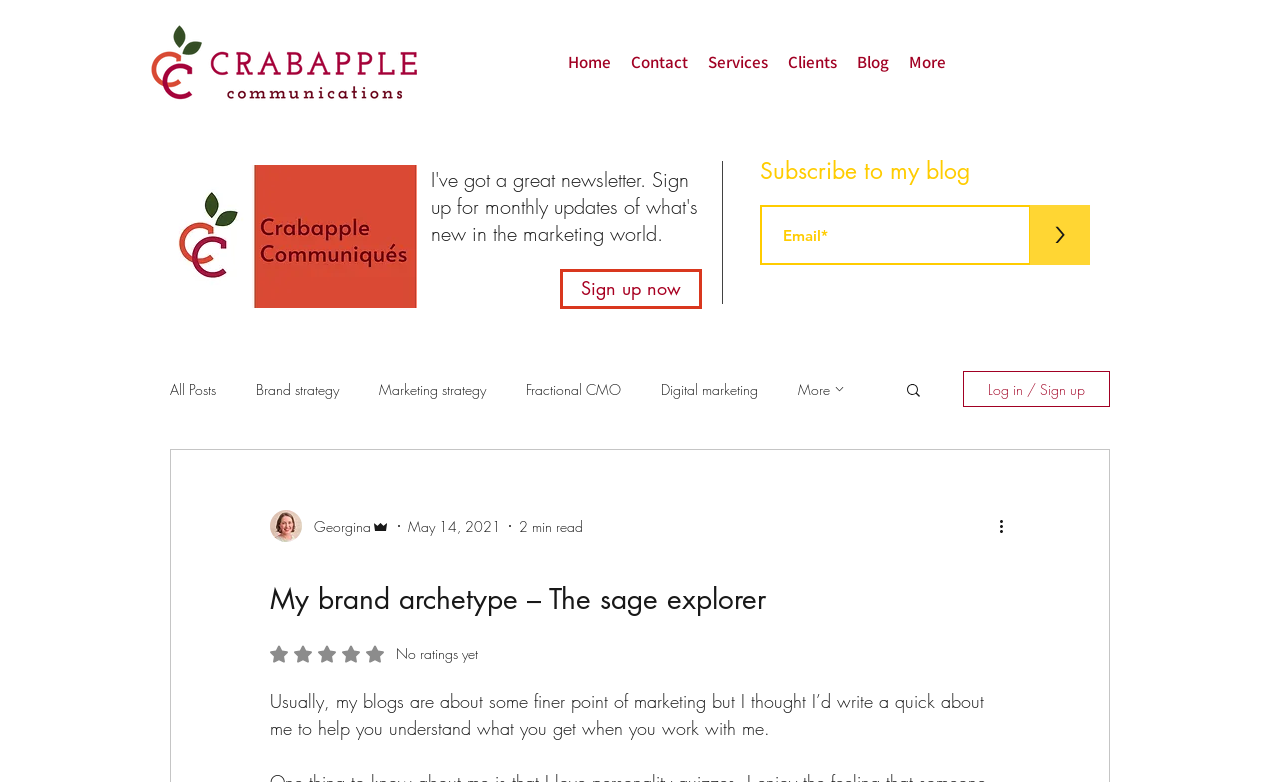What is the logo image located at the top left corner?
Look at the image and provide a short answer using one word or a phrase.

Logo-NavBar.png